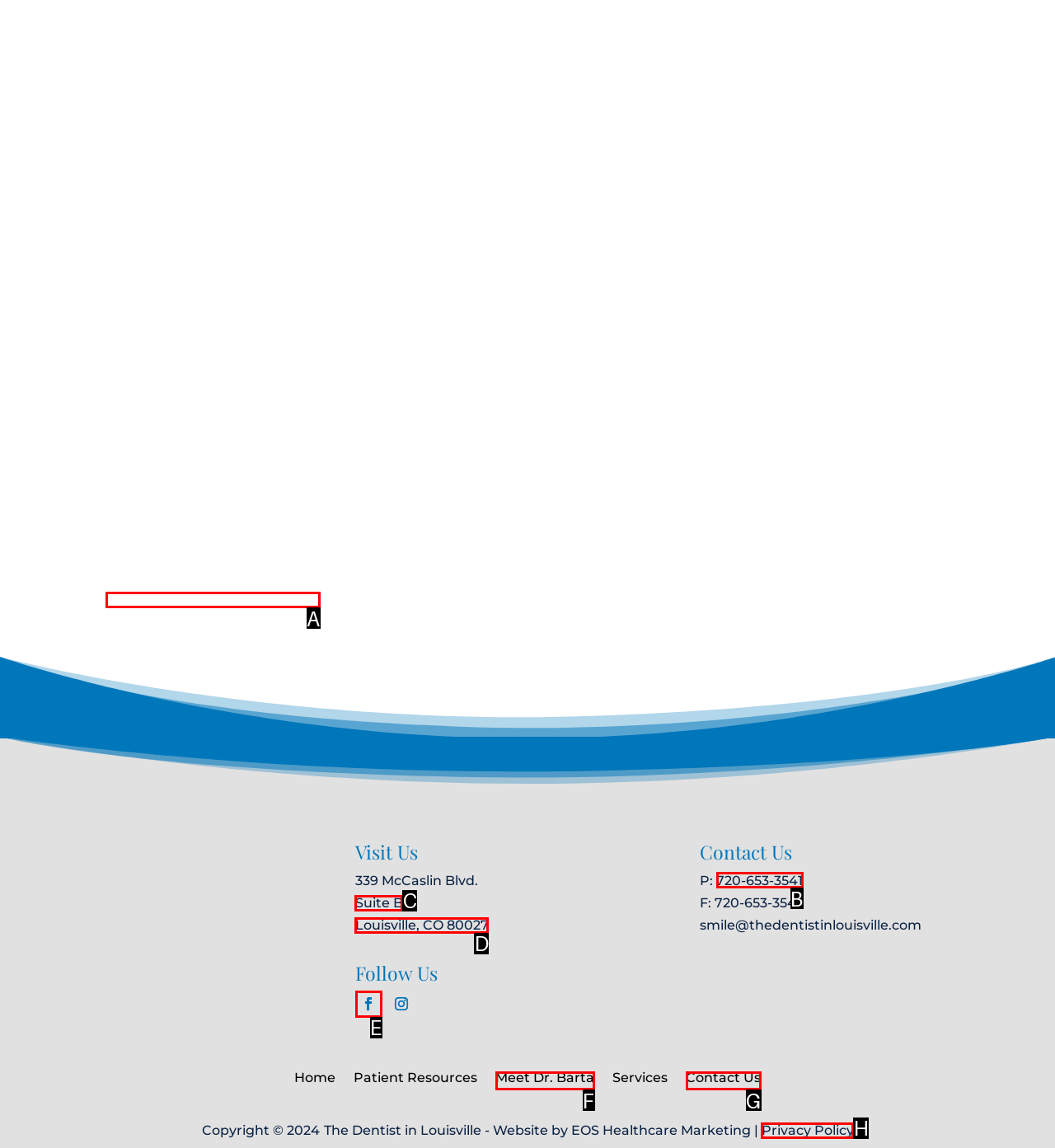Identify the HTML element you need to click to achieve the task: Follow on Facebook. Respond with the corresponding letter of the option.

E